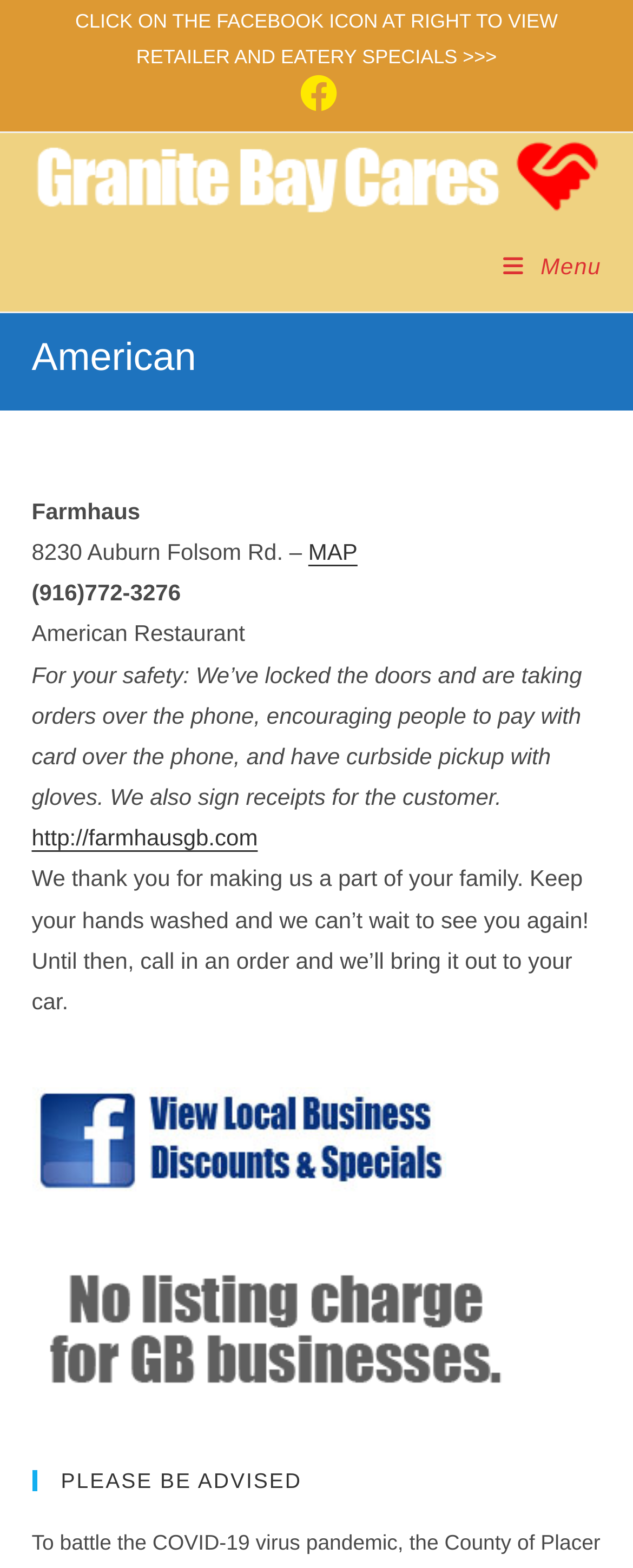Bounding box coordinates are given in the format (top-left x, top-left y, bottom-right x, bottom-right y). All values should be floating point numbers between 0 and 1. Provide the bounding box coordinate for the UI element described as: alt="GRANITE BAY CARES"

[0.05, 0.104, 0.95, 0.12]